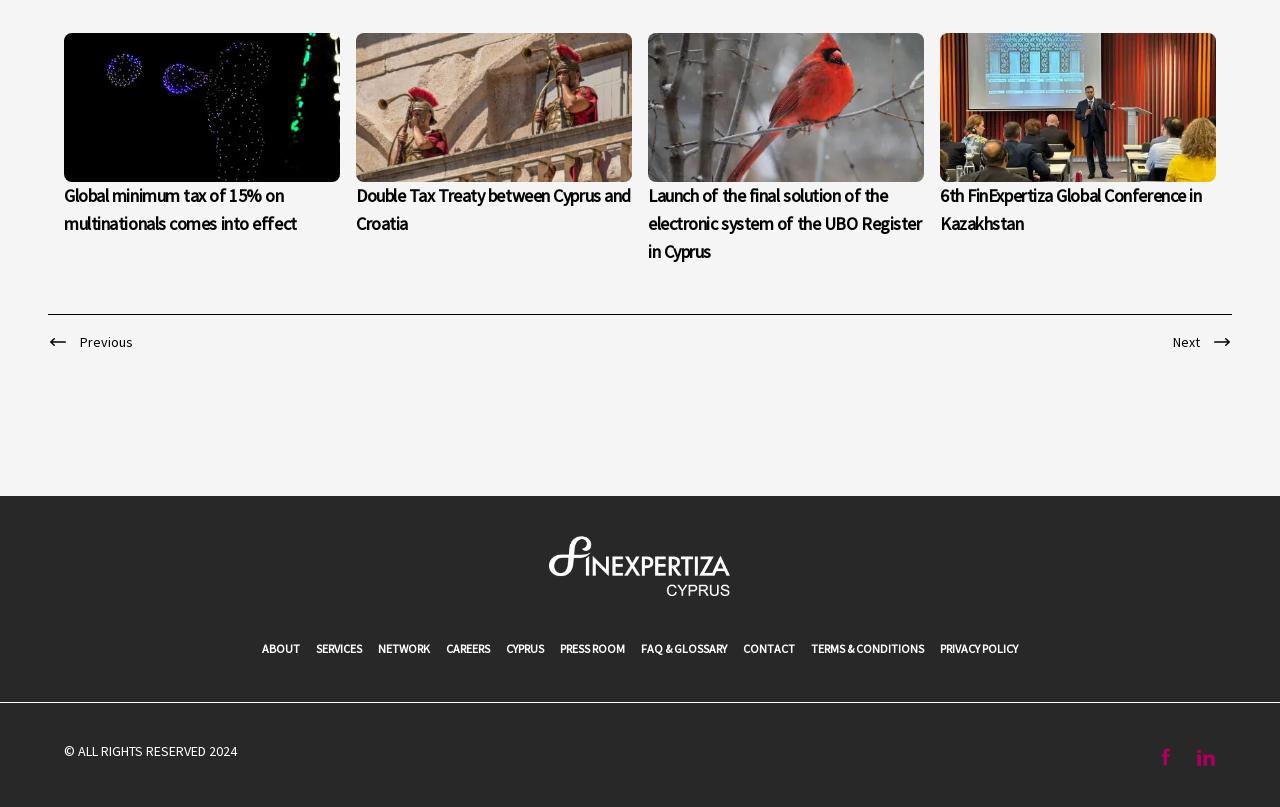Use the details in the image to answer the question thoroughly: 
How many navigation links are at the top of the page?

I counted the number of link elements at the top of the page, excluding the 'Previous' and 'Next' links, and found 9 of them.